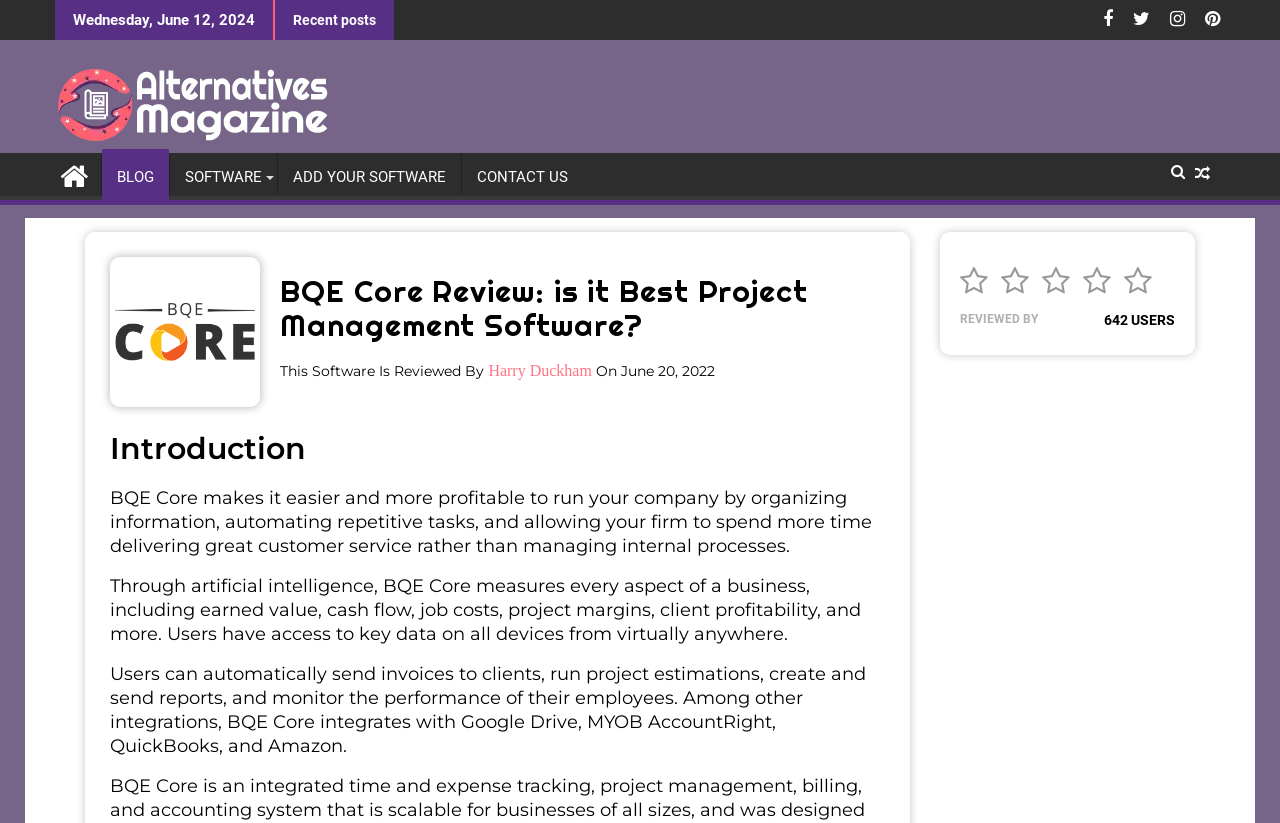What is the main benefit of using BQE Core?
Refer to the image and provide a one-word or short phrase answer.

Easier and more profitable company management